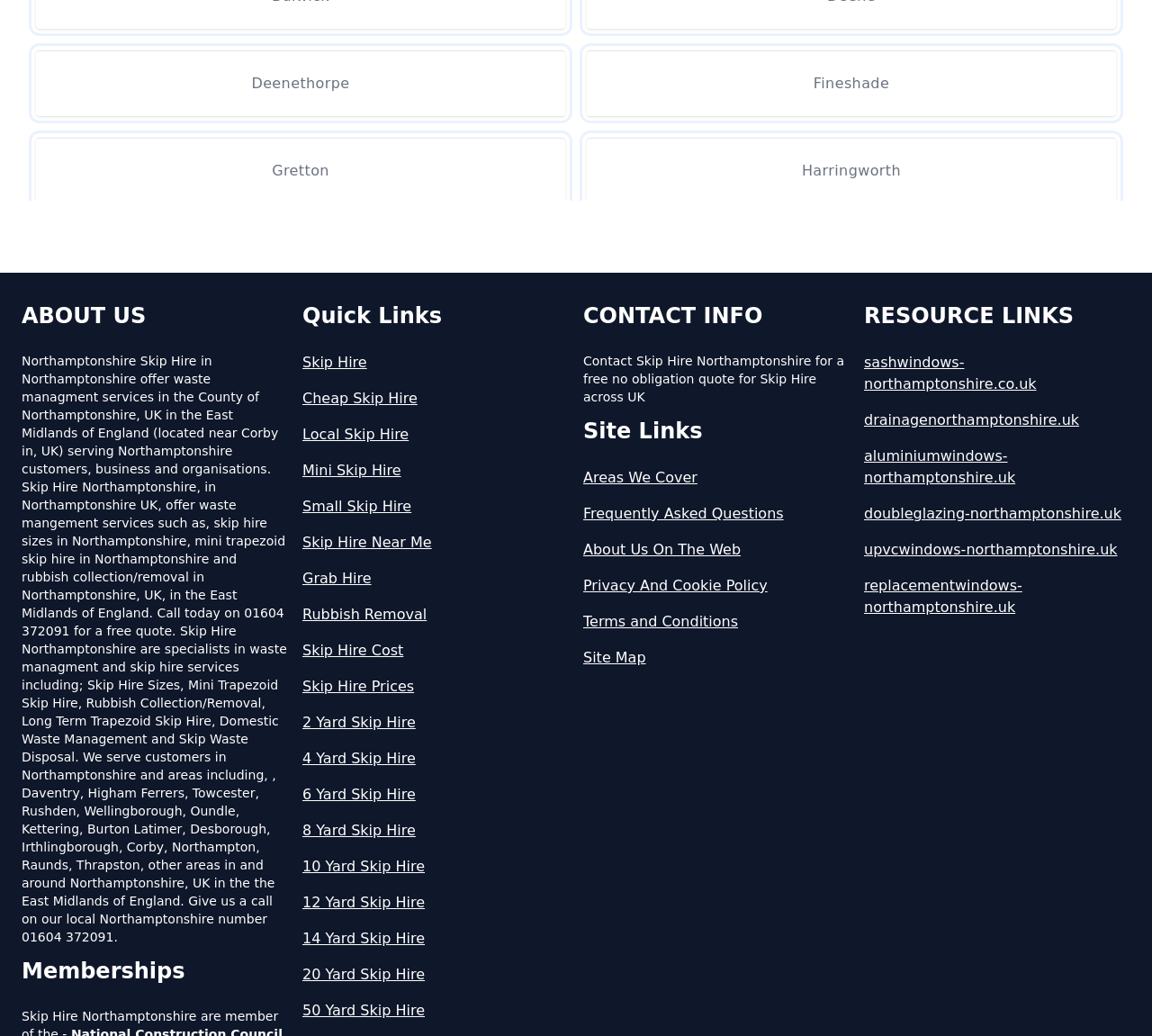Please specify the bounding box coordinates of the element that should be clicked to execute the given instruction: 'Click on 'Deenethorpe''. Ensure the coordinates are four float numbers between 0 and 1, expressed as [left, top, right, bottom].

[0.031, 0.049, 0.491, 0.112]